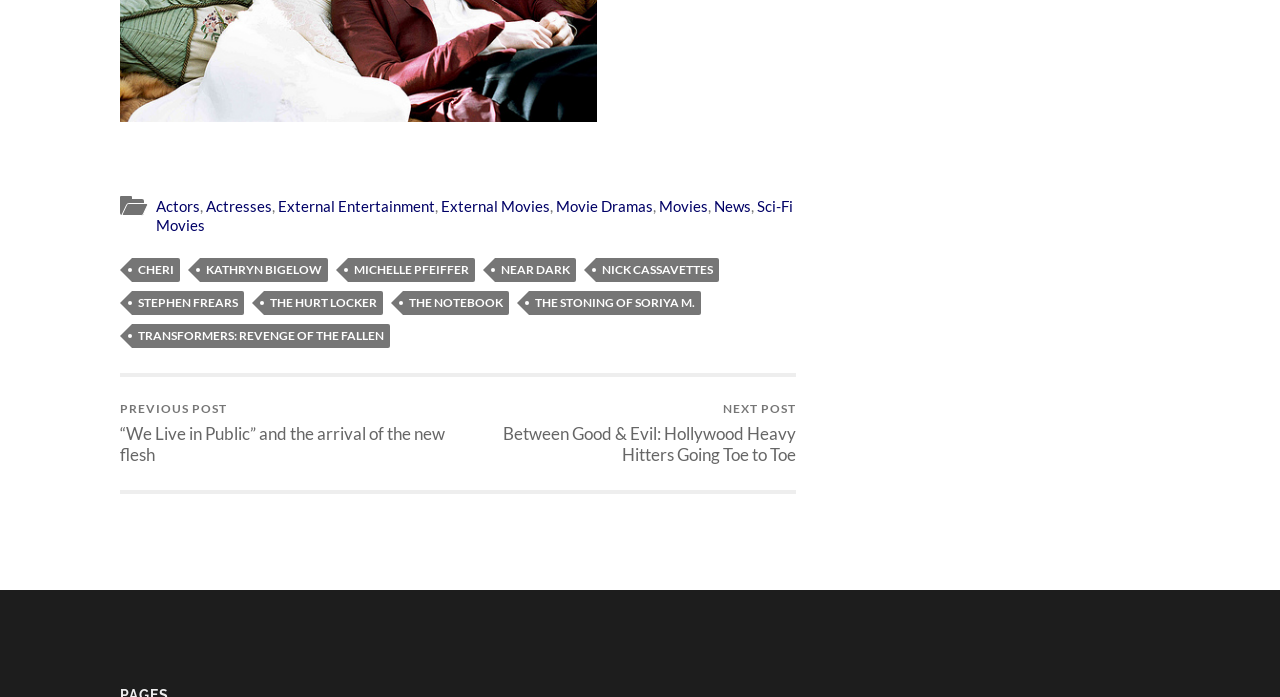Indicate the bounding box coordinates of the element that must be clicked to execute the instruction: "Click on Actors". The coordinates should be given as four float numbers between 0 and 1, i.e., [left, top, right, bottom].

[0.122, 0.283, 0.156, 0.309]